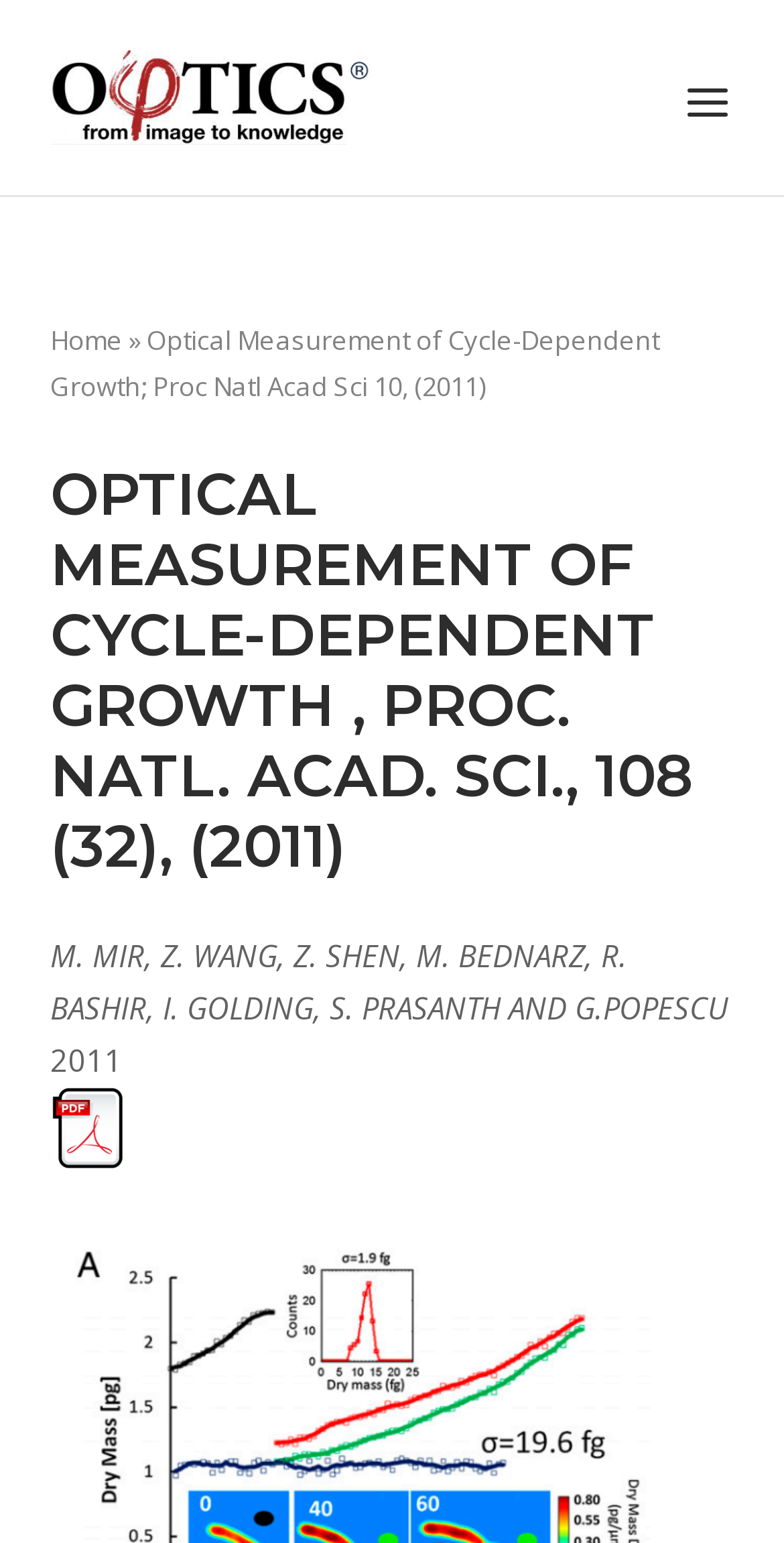How many links are there in the top navigation bar? Look at the image and give a one-word or short phrase answer.

2